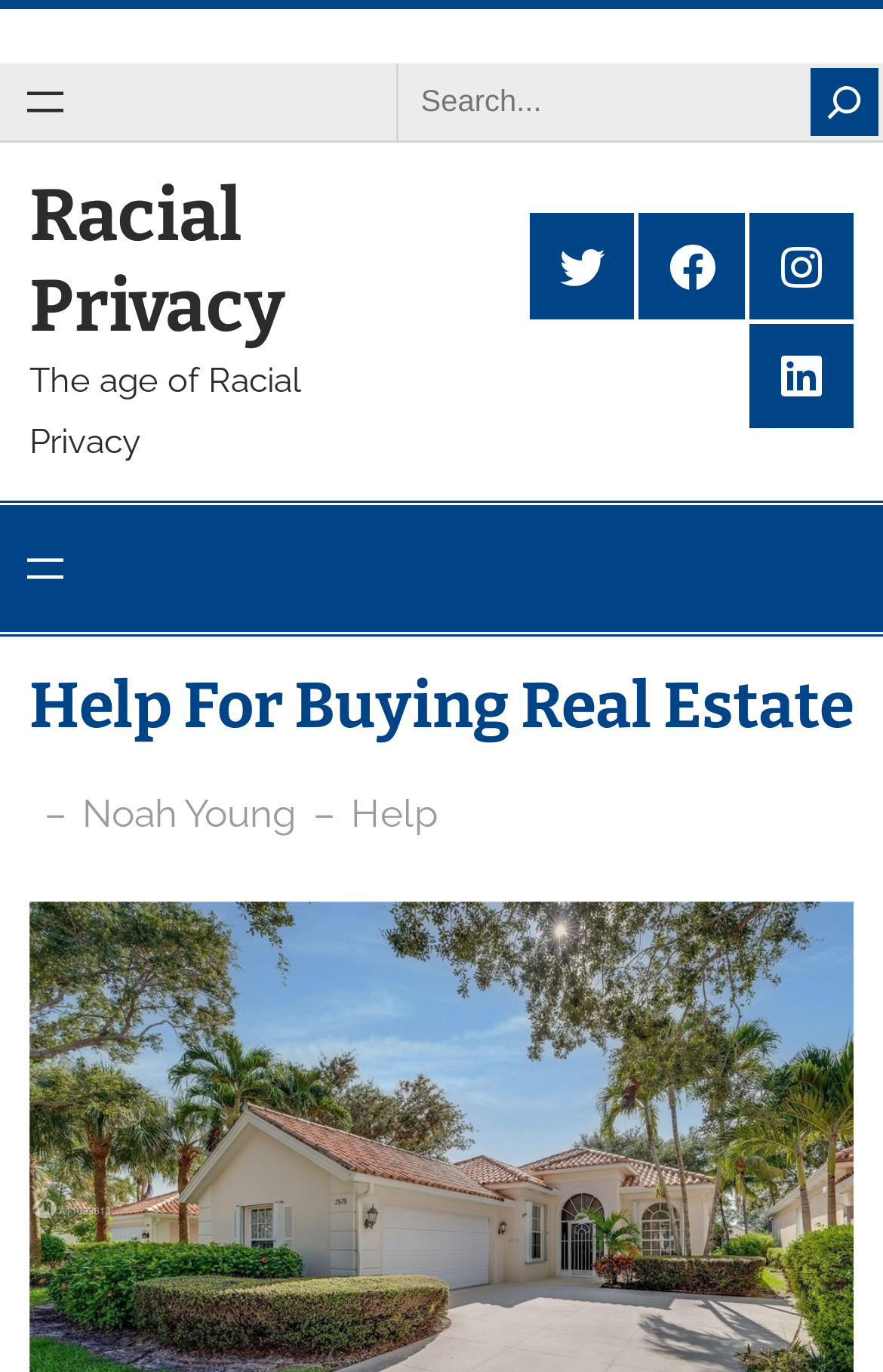Identify the bounding box coordinates of the region that should be clicked to execute the following instruction: "Search for something".

[0.449, 0.046, 1.0, 0.102]